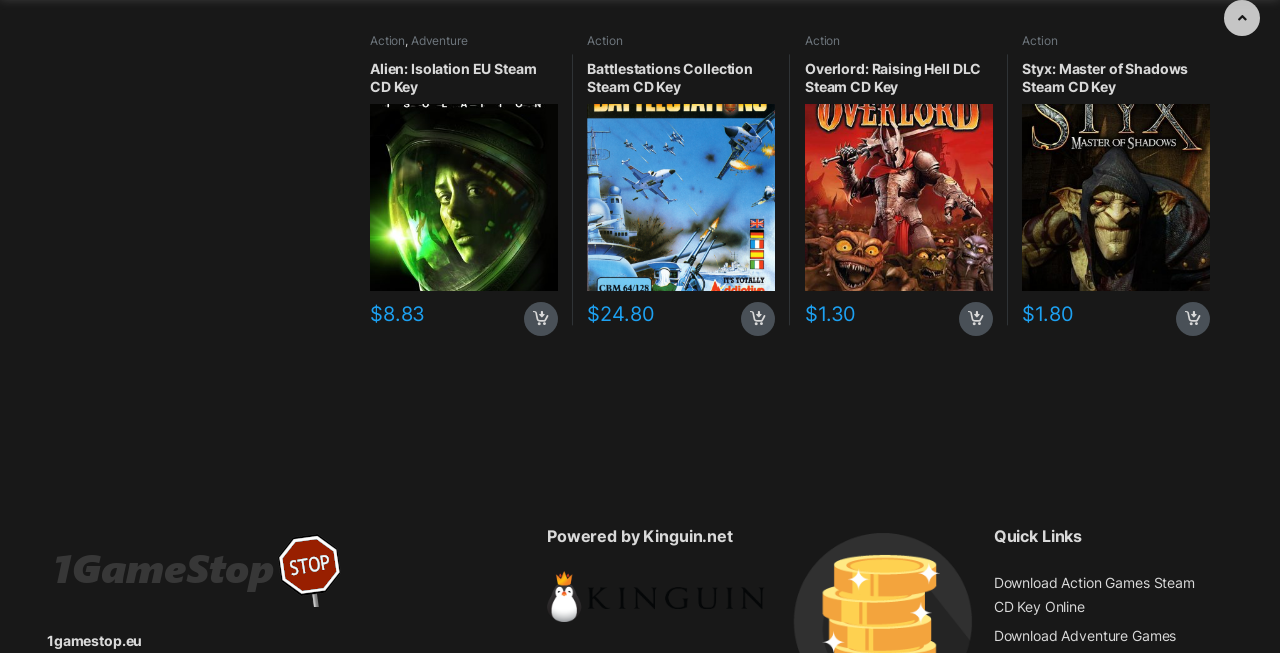What type of products are being sold?
Answer the question with a detailed explanation, including all necessary information.

Based on the webpage, I can see multiple links with names like 'Alien: Isolation EU Steam CD Key', 'Battlestations Collection Steam CD Key', etc. These names suggest that the products being sold are games, specifically Steam CD keys.